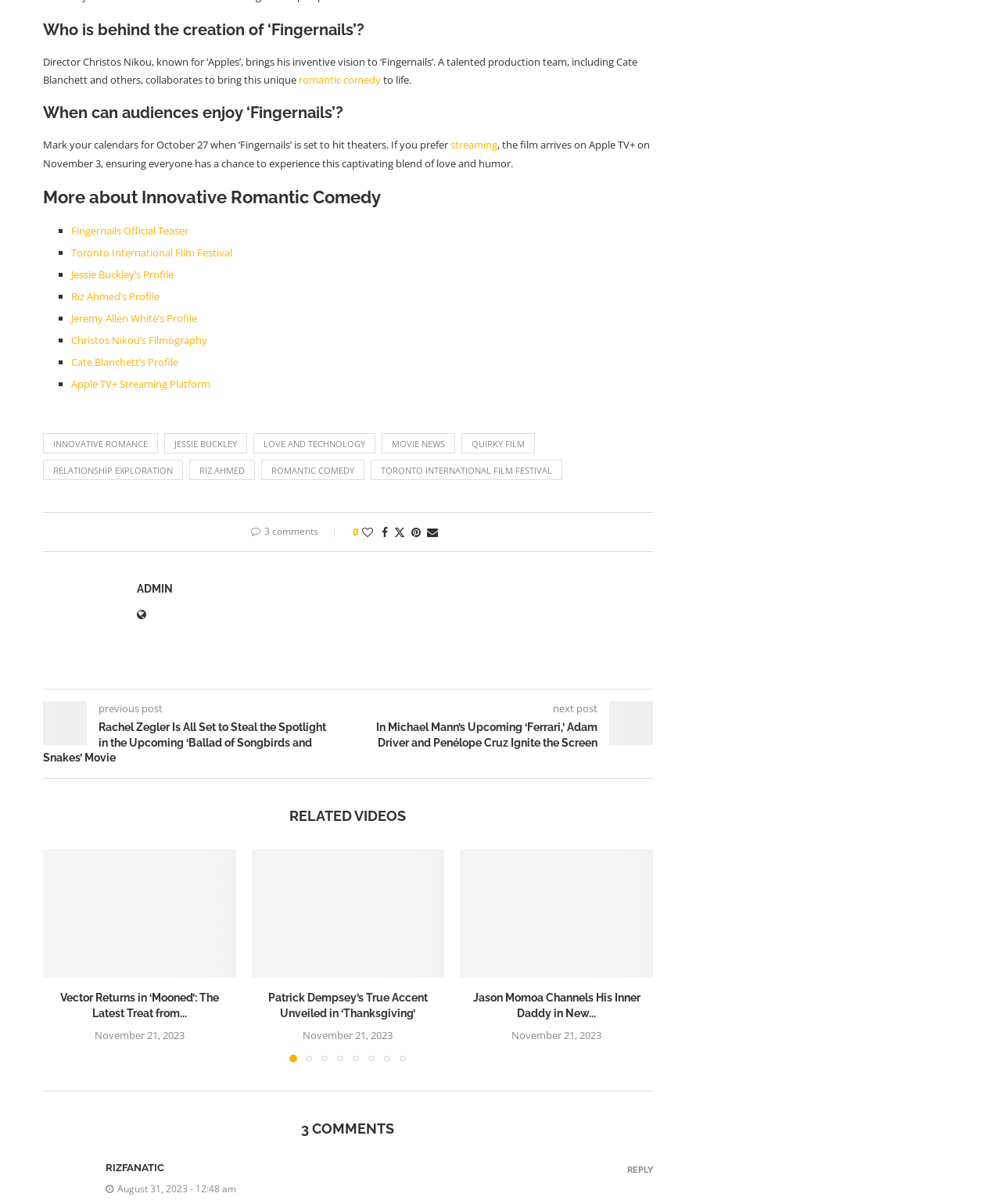Can you find the bounding box coordinates for the element that needs to be clicked to execute this instruction: "Go to the 'ADMIN' page"? The coordinates should be given as four float numbers between 0 and 1, i.e., [left, top, right, bottom].

[0.137, 0.483, 0.173, 0.495]